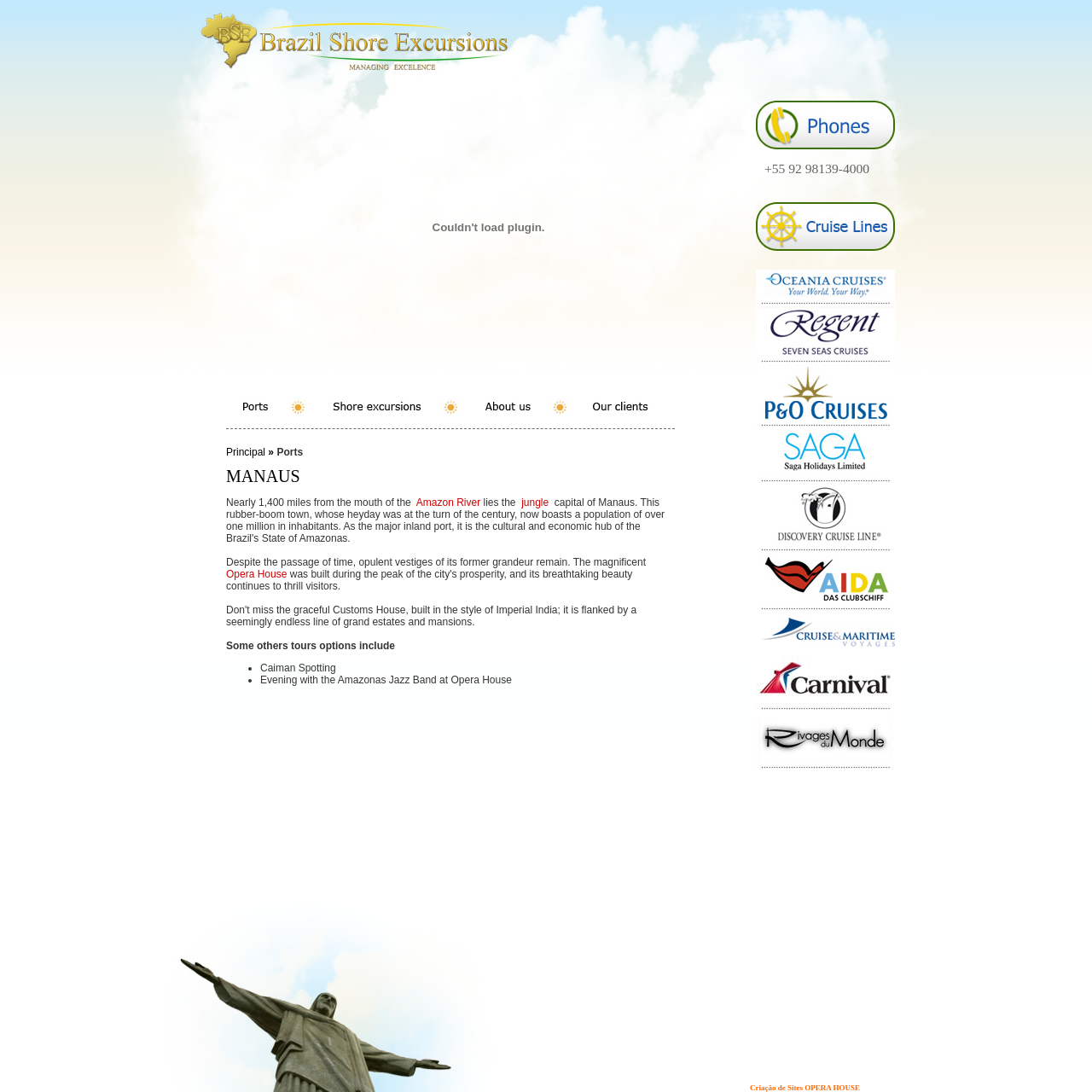Provide the bounding box coordinates for the UI element described in this sentence: "Principal". The coordinates should be four float values between 0 and 1, i.e., [left, top, right, bottom].

[0.207, 0.409, 0.243, 0.42]